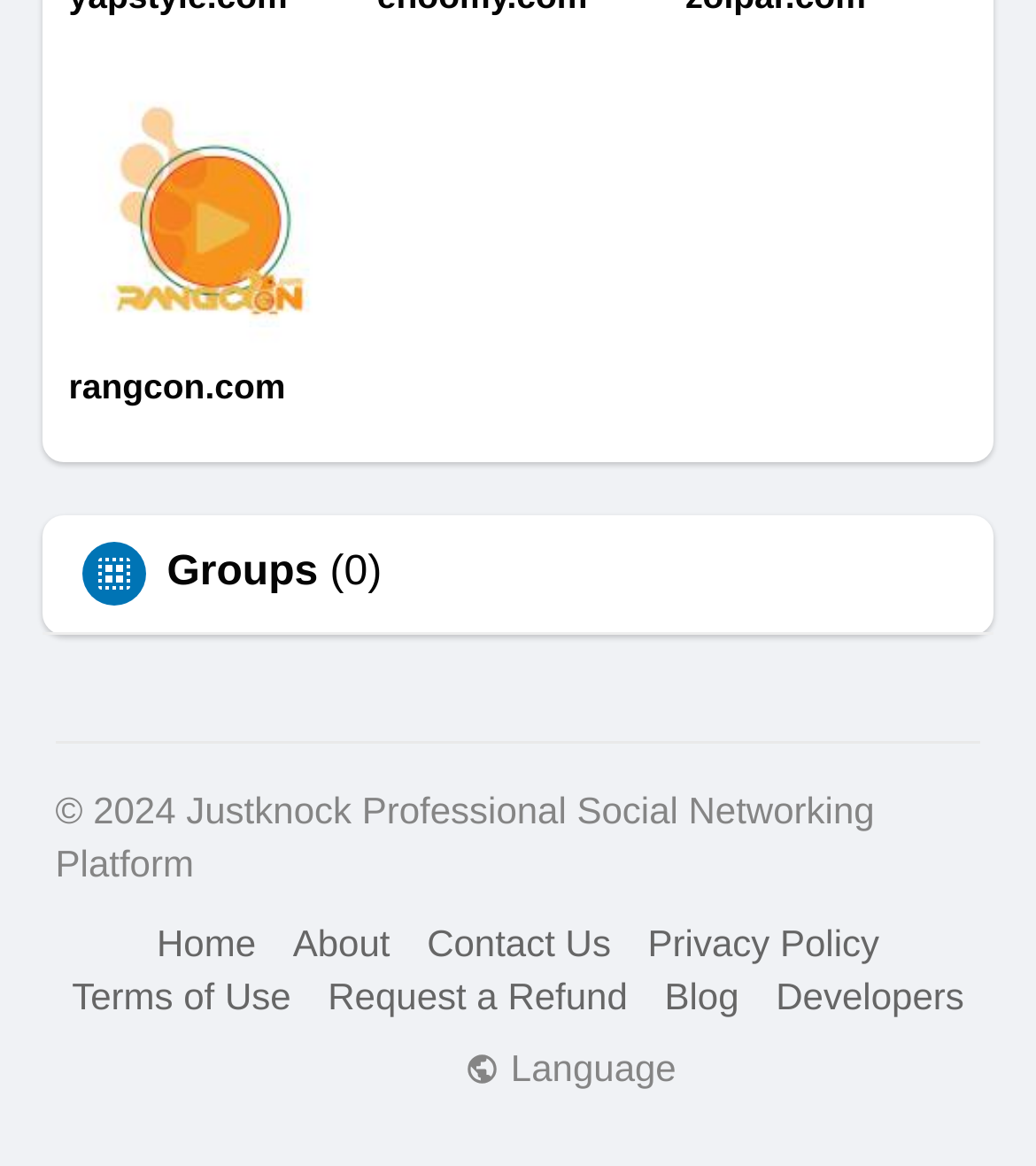Please identify the bounding box coordinates of the element's region that should be clicked to execute the following instruction: "Enter your email address". The bounding box coordinates must be four float numbers between 0 and 1, i.e., [left, top, right, bottom].

None